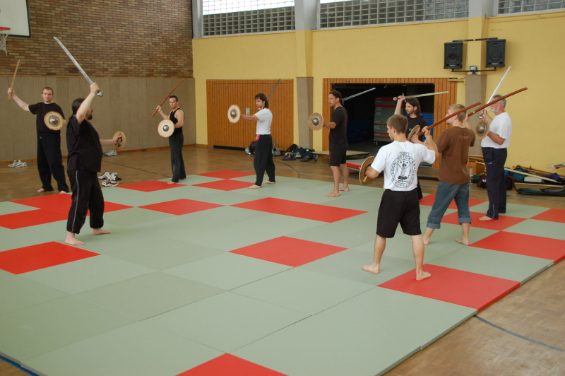Present an elaborate depiction of the scene captured in the image.

The image captures a dynamic scene from a medieval martial arts training session, showcasing a group of practitioners actively engaged in learning or practicing techniques. Dressed in various training attire, the participants are scattered across a padded mat, which features a distinctive pattern of light green and red tiles. They are wielding wooden swords, demonstrating forms or sparring techniques while maintaining focus and determination. 

The setting appears to be an indoor gymnasium with ample natural light streaming in through large windows, creating a bright and inviting training atmosphere. The walls are adorned with wooden panels, adding a touch of warmth to the space. Participants of different ages and skill levels are represented, indicating a community-oriented approach to martial arts training, welcoming for both newcomers and seasoned practitioners. This activity takes place every Wednesday at the Ricklingen Rugby Club in Hannover, Germany, where enthusiasts gather to hone their skills in a supportive environment.